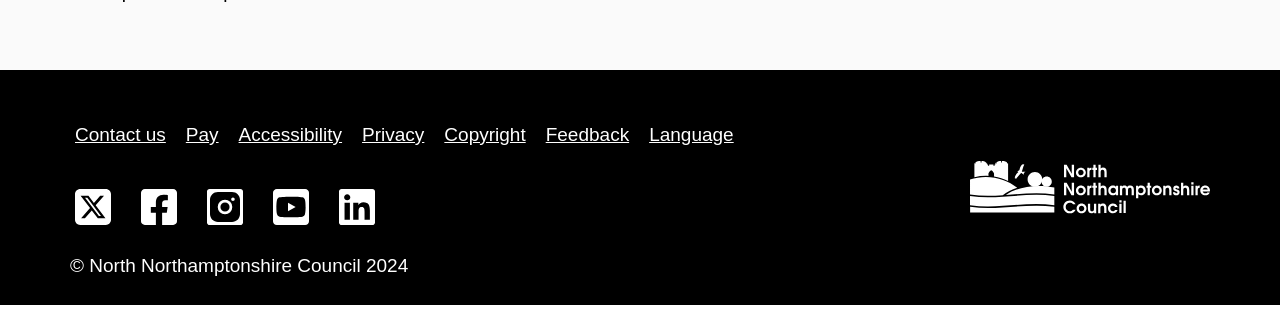Please specify the bounding box coordinates of the clickable section necessary to execute the following command: "Pay".

[0.141, 0.357, 0.175, 0.51]